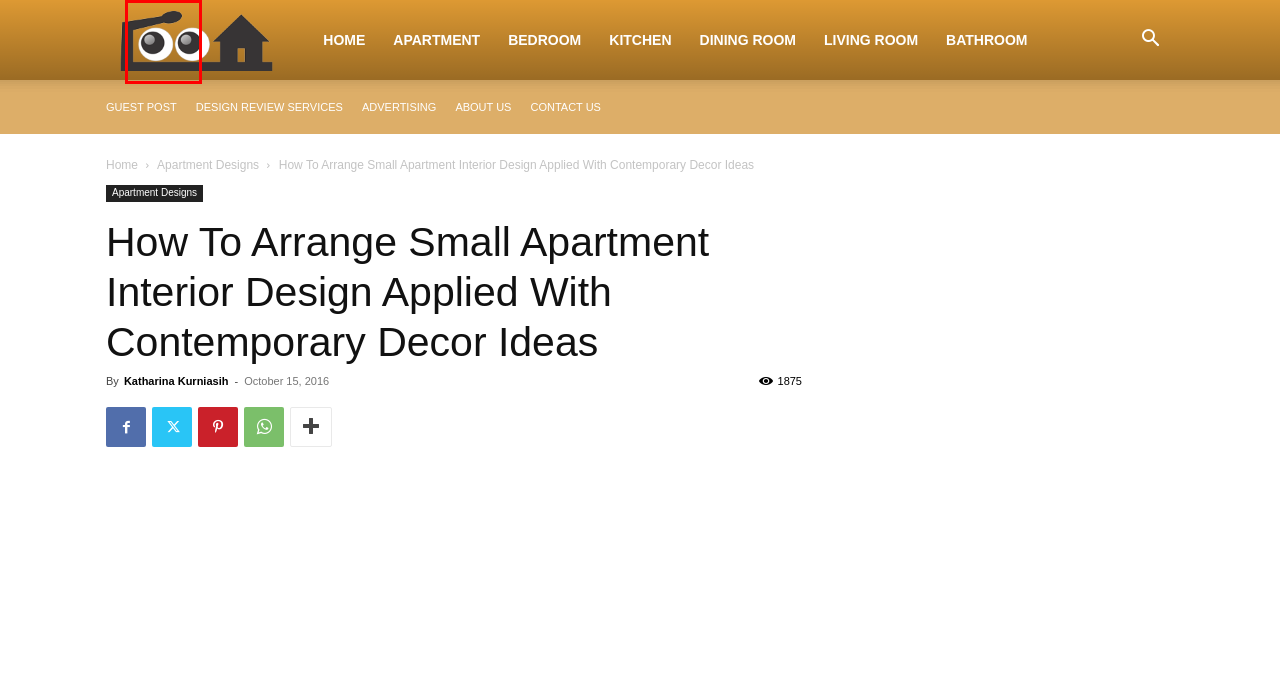You are provided with a screenshot of a webpage that includes a red rectangle bounding box. Please choose the most appropriate webpage description that matches the new webpage after clicking the element within the red bounding box. Here are the candidates:
A. About Us - Home Design & Improvement
B. Design Review Services - Home Design & Improvement
C. Guest Post - Home Design & Improvement
D. Dining Room Designs and Plans - RooHome.com
E. Advertising - Home Design & Improvement
F. Apartment Designs and Plans - RooHome.com
G. Homepage - Roohome | Home Design & Plans
H. Home Designs and Plans - RooHome.com

H